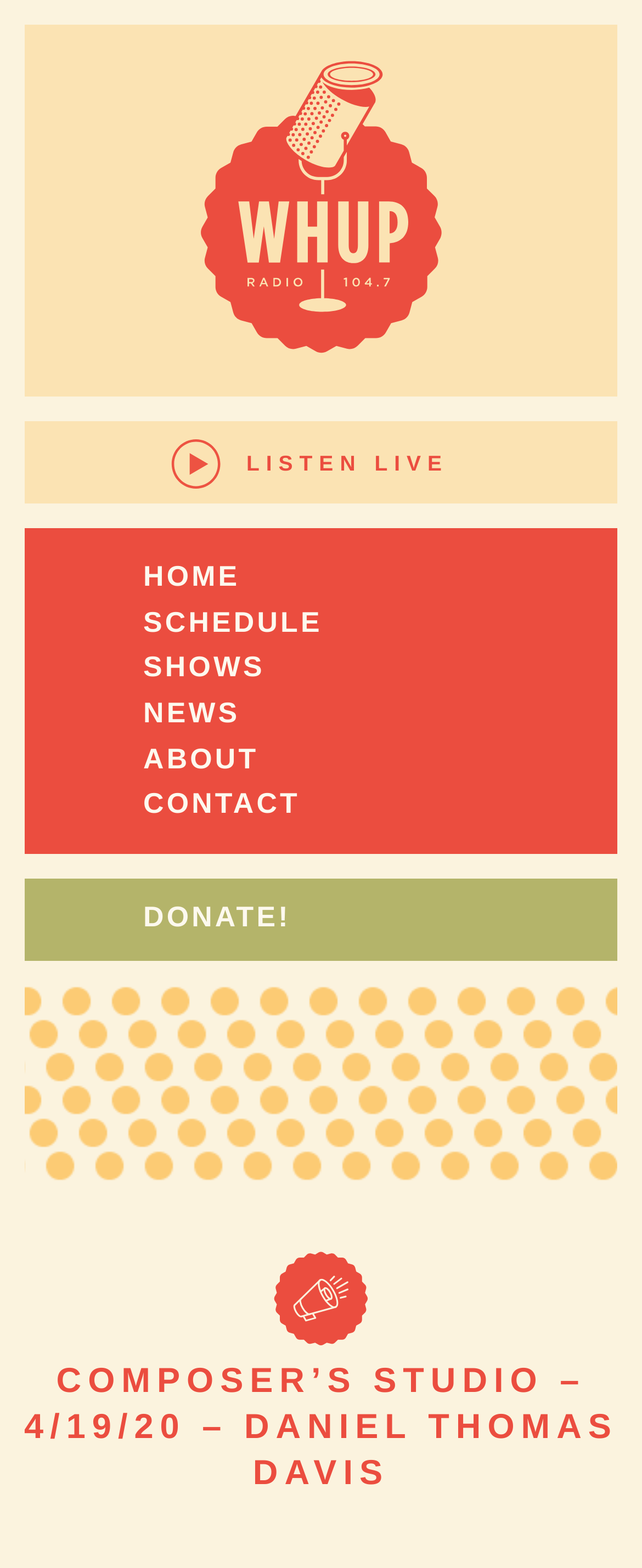Please determine the bounding box coordinates for the UI element described as: "Schedule".

[0.223, 0.386, 0.502, 0.407]